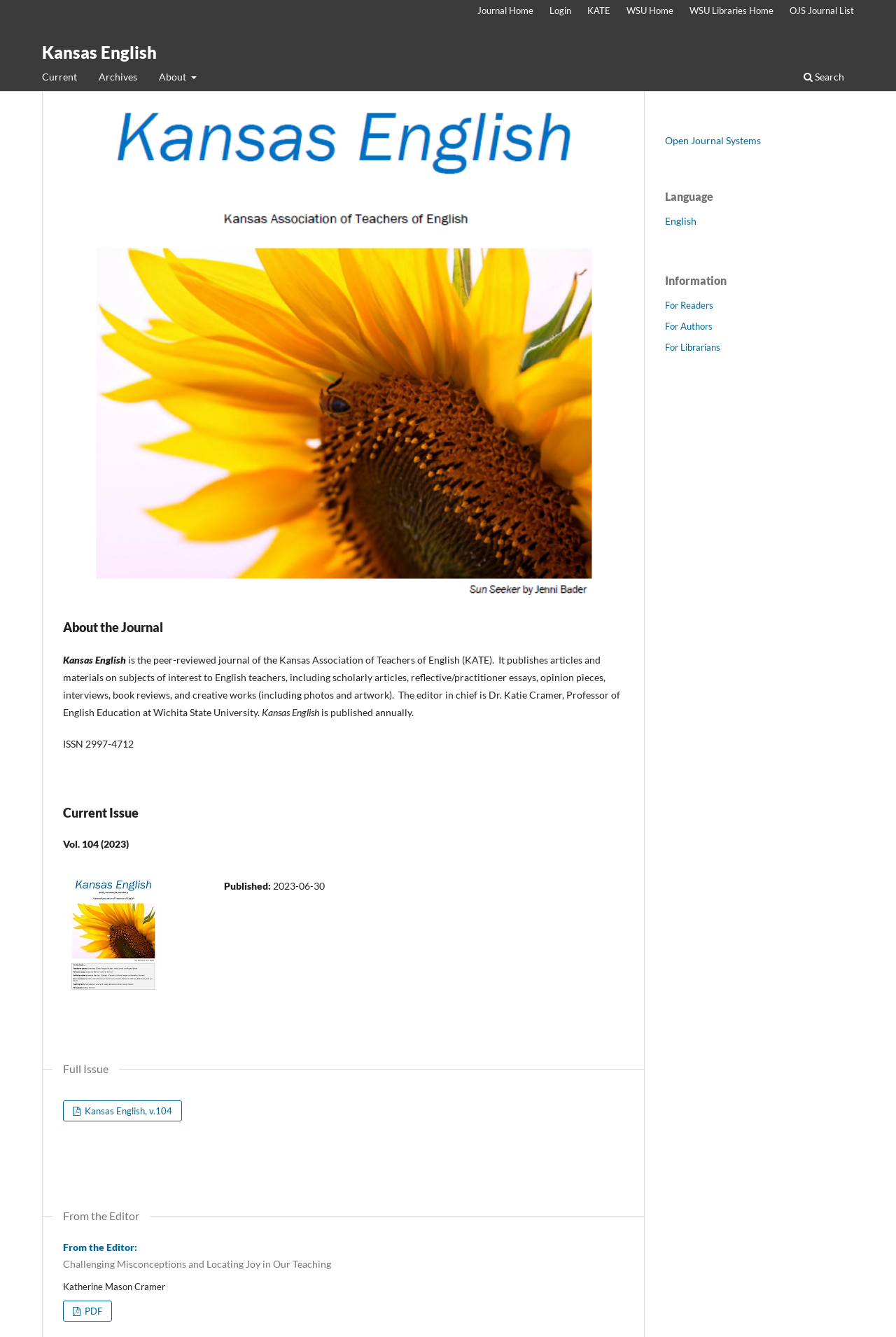Provide a thorough summary of the webpage.

The webpage is the online journal "Kansas English", which is the peer-reviewed journal of the Kansas Association of Teachers of English (KATE). At the top of the page, there is a navigation menu with links to "Current", "Archives", "About", "Search", and other related websites. Below the navigation menu, there is a large image that spans most of the width of the page.

The main content of the page is divided into several sections. The first section is about the journal, with a heading "About the Journal" and a paragraph of text that describes the journal's purpose and scope. Below this section, there is a section with the heading "Current Issue", which displays the current issue's volume and publication date. There is also an image of the current issue's cover.

The next section is "Full Issue", which has a link to access the full issue. Following this section, there is a section with the heading "From the Editor", which contains an article titled "From the Editor: Challenging Misconceptions and Locating Joy in Our Teaching" with a link to access the article. The author of the article, Katherine Mason Cramer, is also listed.

On the right side of the page, there is a complementary section with links to "Open Journal Systems" and other related information. There are also headings for "Language" and "Information" with links to related pages.